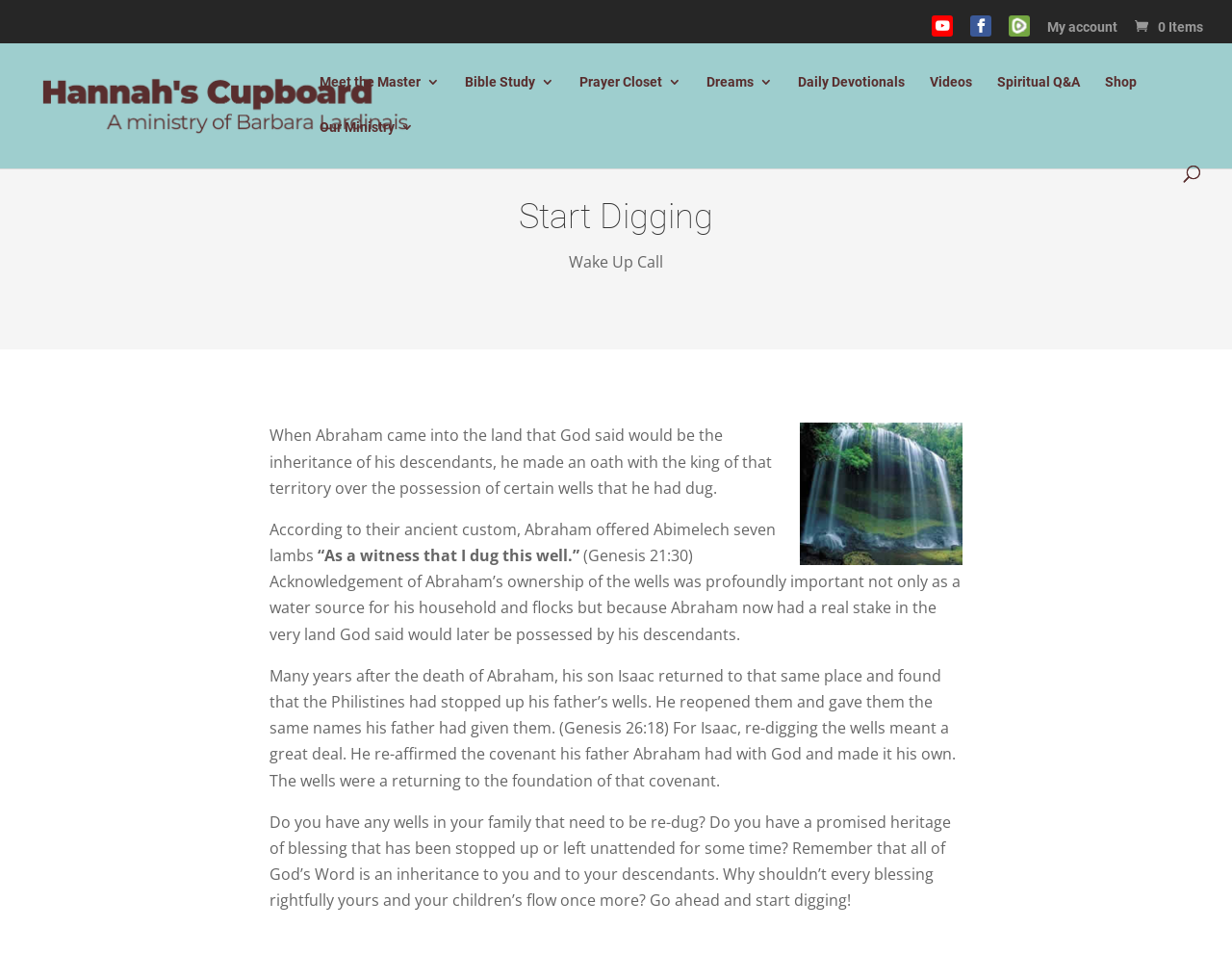Identify the bounding box coordinates of the clickable section necessary to follow the following instruction: "Search for something". The coordinates should be presented as four float numbers from 0 to 1, i.e., [left, top, right, bottom].

[0.05, 0.044, 0.953, 0.046]